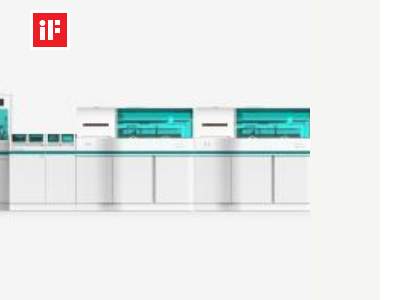What award recognition is indicated by the logo in the corner? Please answer the question using a single word or phrase based on the image.

iF Design Awards